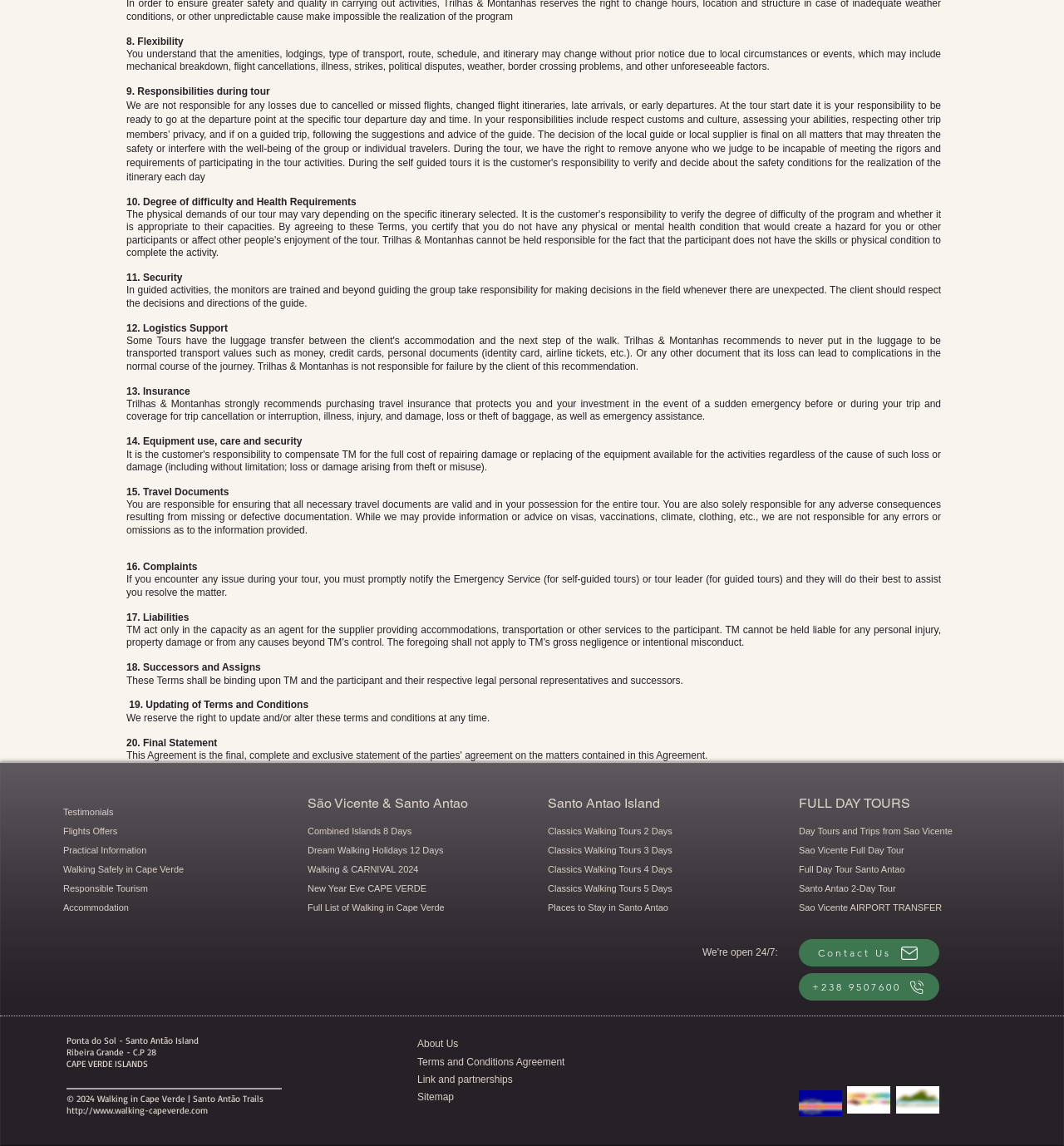Identify the bounding box coordinates of the clickable region required to complete the instruction: "Go to Walking Safely in Cape Verde". The coordinates should be given as four float numbers within the range of 0 and 1, i.e., [left, top, right, bottom].

[0.059, 0.754, 0.173, 0.763]